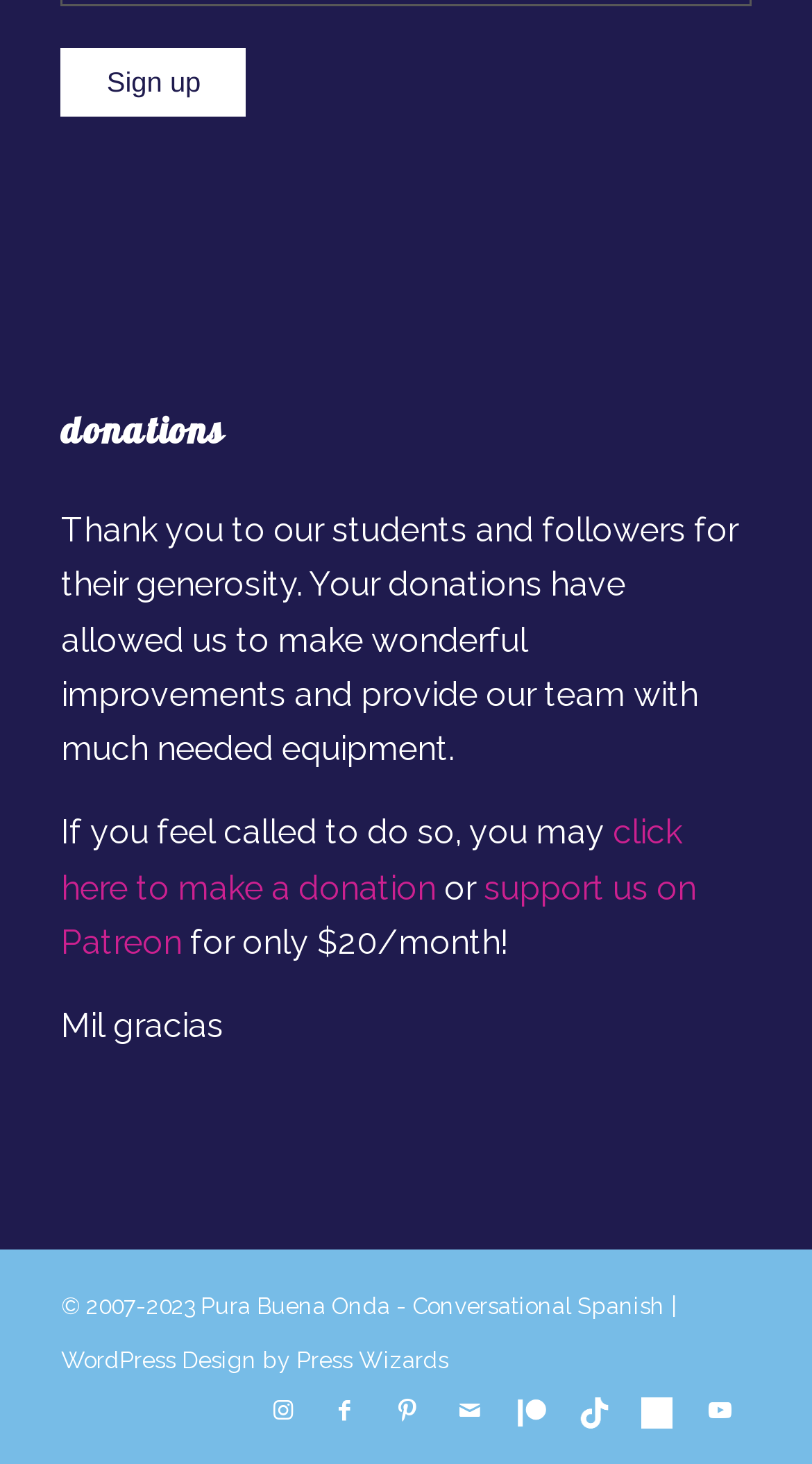Specify the bounding box coordinates of the element's region that should be clicked to achieve the following instruction: "click to make a donation". The bounding box coordinates consist of four float numbers between 0 and 1, in the format [left, top, right, bottom].

[0.075, 0.555, 0.839, 0.62]